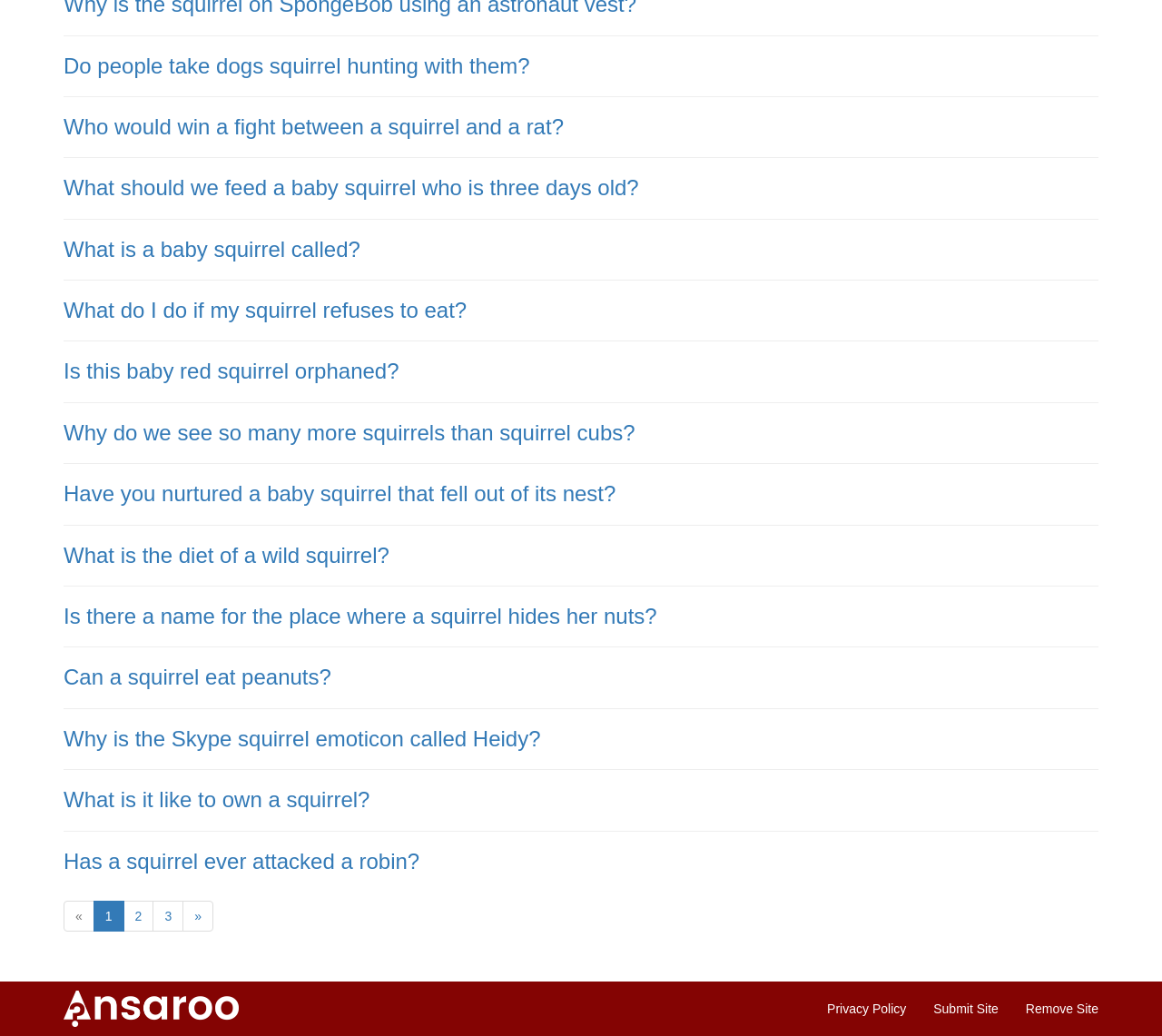Kindly determine the bounding box coordinates for the clickable area to achieve the given instruction: "Check the 'Privacy Policy'".

[0.7, 0.956, 0.792, 0.991]